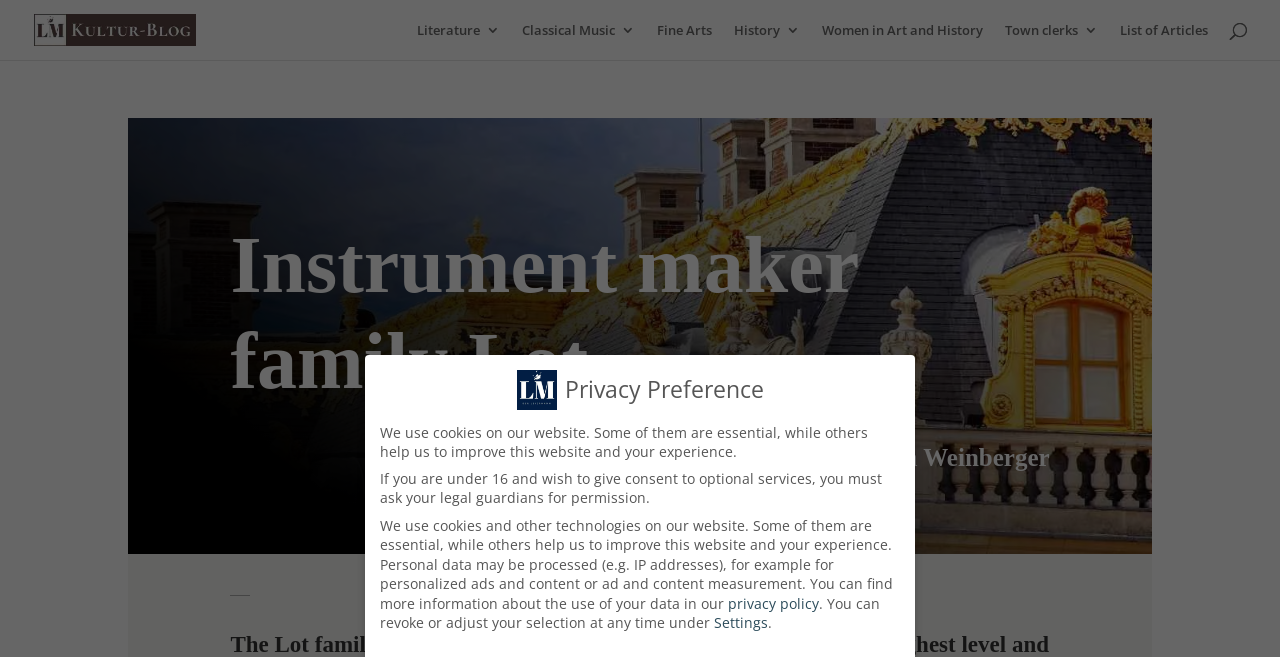Please provide a comprehensive response to the question below by analyzing the image: 
What is the purpose of the cookies on this website?

The question asks for the purpose of the cookies on this website, which can be found in the StaticText 'We use cookies on our website. Some of them are essential, while others help us to improve this website and your experience.' with bounding box coordinates [0.297, 0.643, 0.678, 0.701].